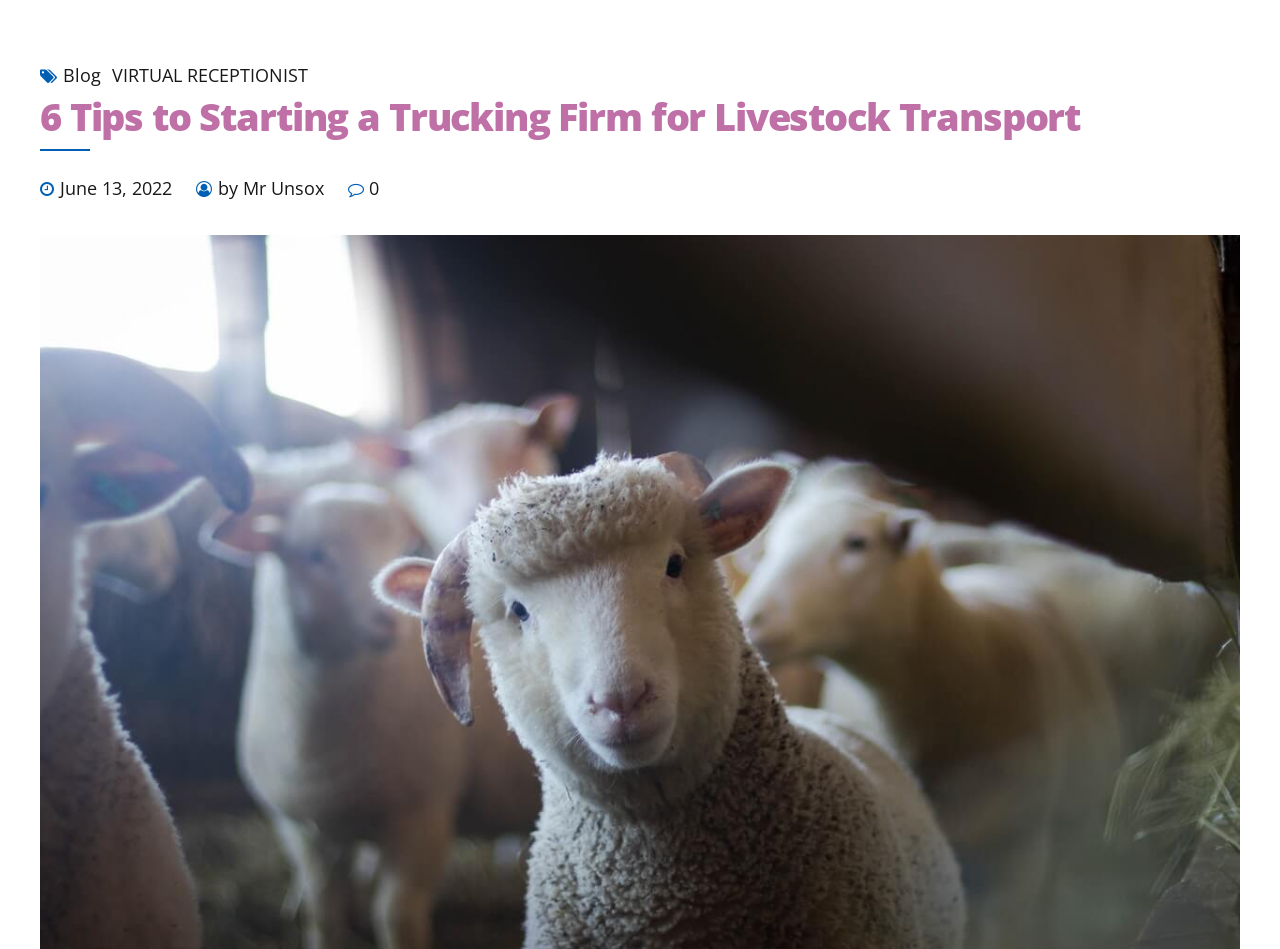Utilize the information from the image to answer the question in detail:
Who is the author of the article?

I found the author's name by looking at the link element located next to the date of the article, which says 'by Mr Unsox'.